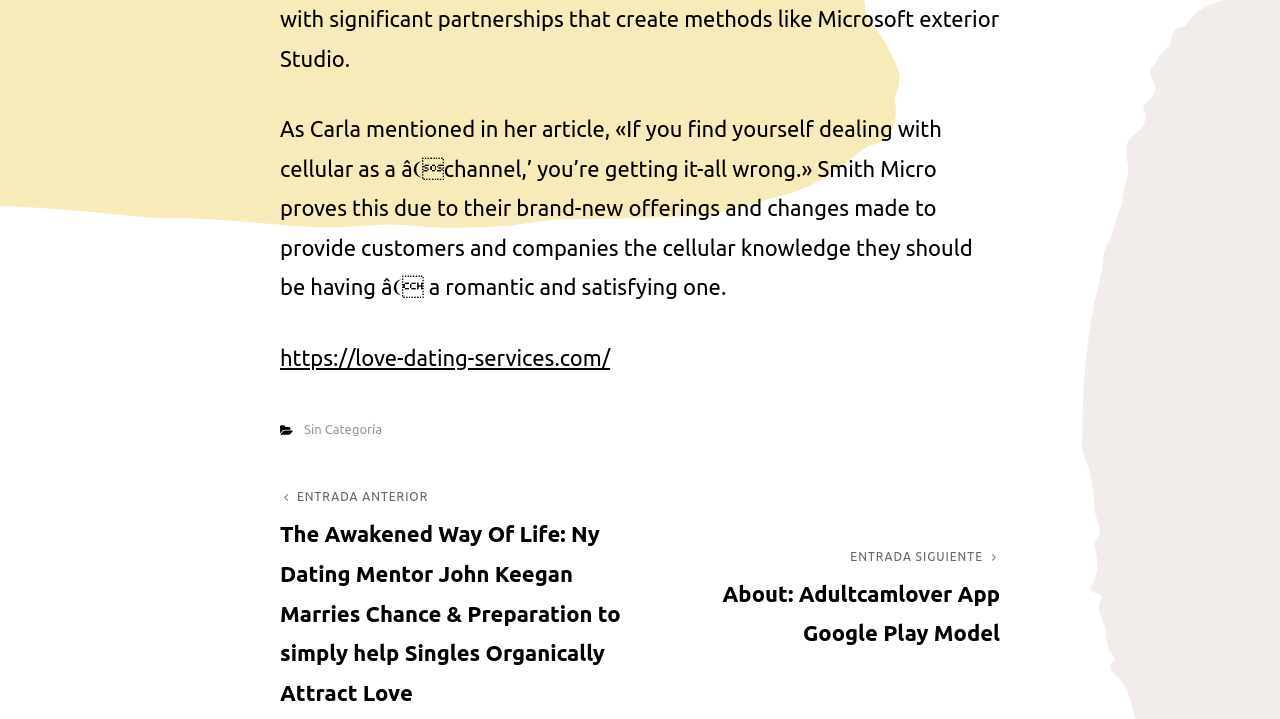What is the category of the webpage?
Refer to the image and provide a detailed answer to the question.

The category of the webpage is mentioned in the footer section, where it says 'Categorías' and lists 'Sin Categoría' as an option.